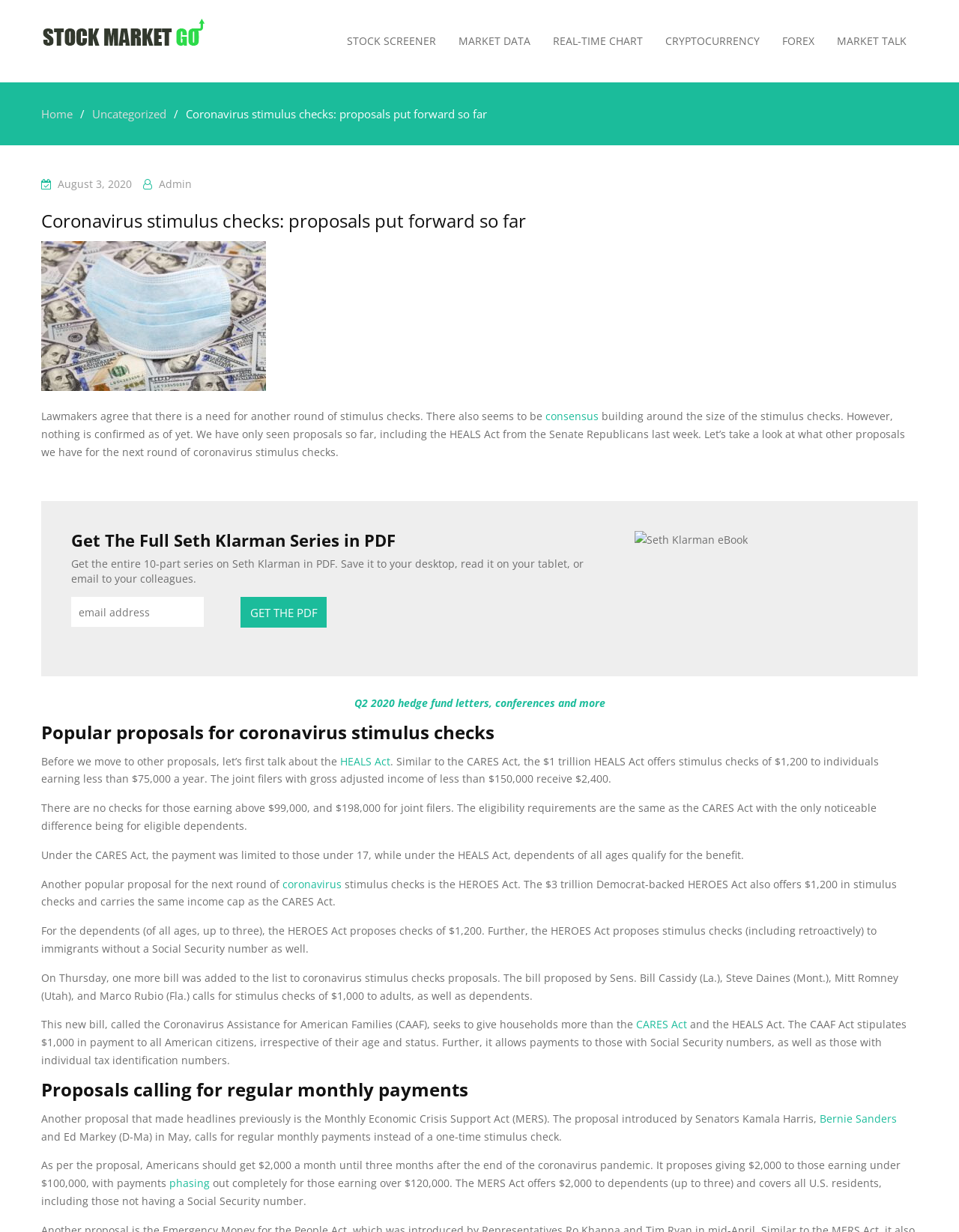How many proposals are discussed in the article?
Examine the image and provide an in-depth answer to the question.

The article discusses five proposals for coronavirus stimulus checks, including the HEALS Act, the HEROES Act, the Coronavirus Assistance for American Families (CAAF) Act, the Monthly Economic Crisis Support Act (MERS), and another proposal introduced by Senators Kamala Harris, Bernie Sanders, and Ed Markey.